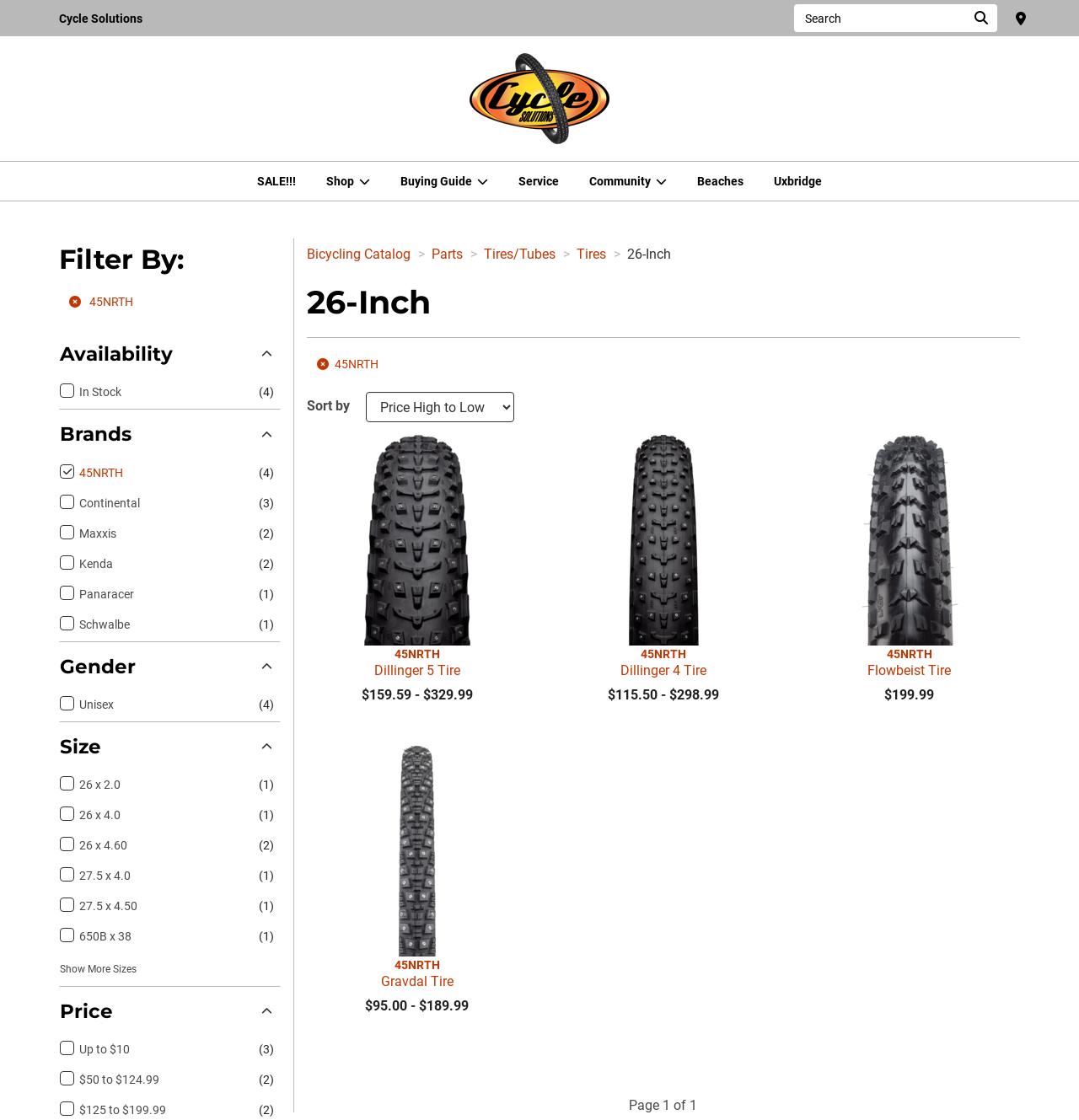Please identify the bounding box coordinates of the element's region that needs to be clicked to fulfill the following instruction: "Sort products by price". The bounding box coordinates should consist of four float numbers between 0 and 1, i.e., [left, top, right, bottom].

[0.339, 0.35, 0.476, 0.377]